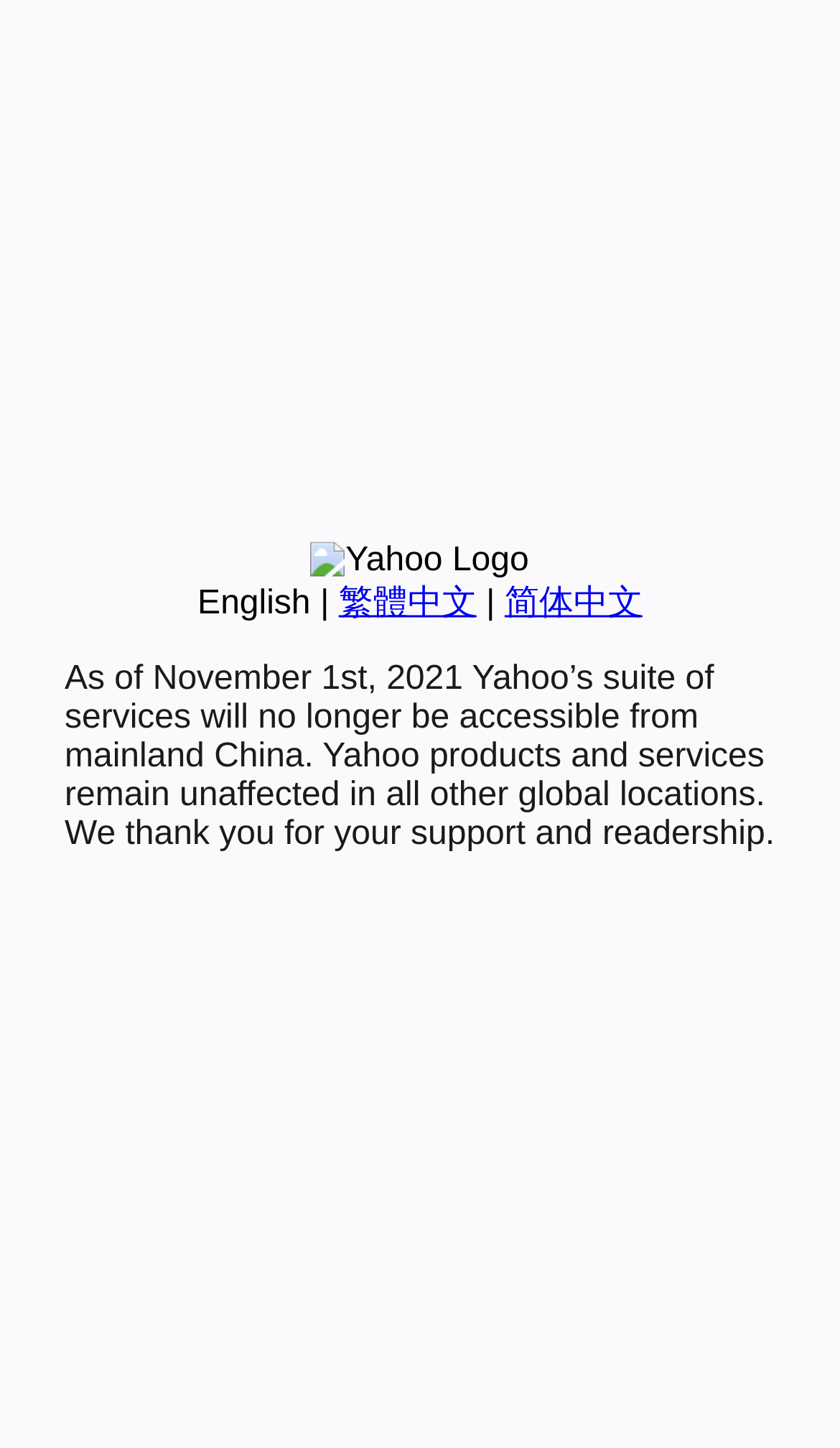Bounding box coordinates are given in the format (top-left x, top-left y, bottom-right x, bottom-right y). All values should be floating point numbers between 0 and 1. Provide the bounding box coordinate for the UI element described as: 繁體中文

[0.403, 0.404, 0.567, 0.429]